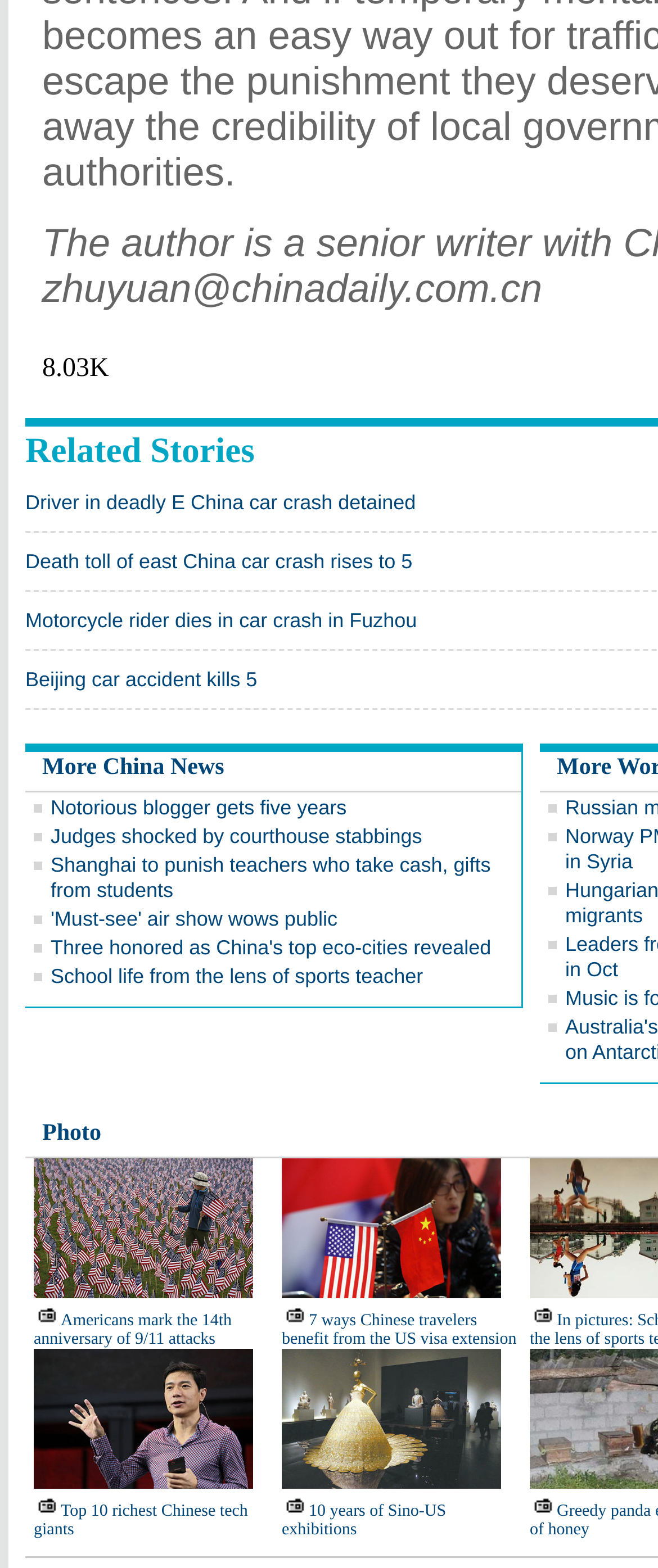Locate the bounding box coordinates of the element that needs to be clicked to carry out the instruction: "Learn about the 10 richest Chinese tech giants". The coordinates should be given as four float numbers ranging from 0 to 1, i.e., [left, top, right, bottom].

[0.051, 0.958, 0.377, 0.982]